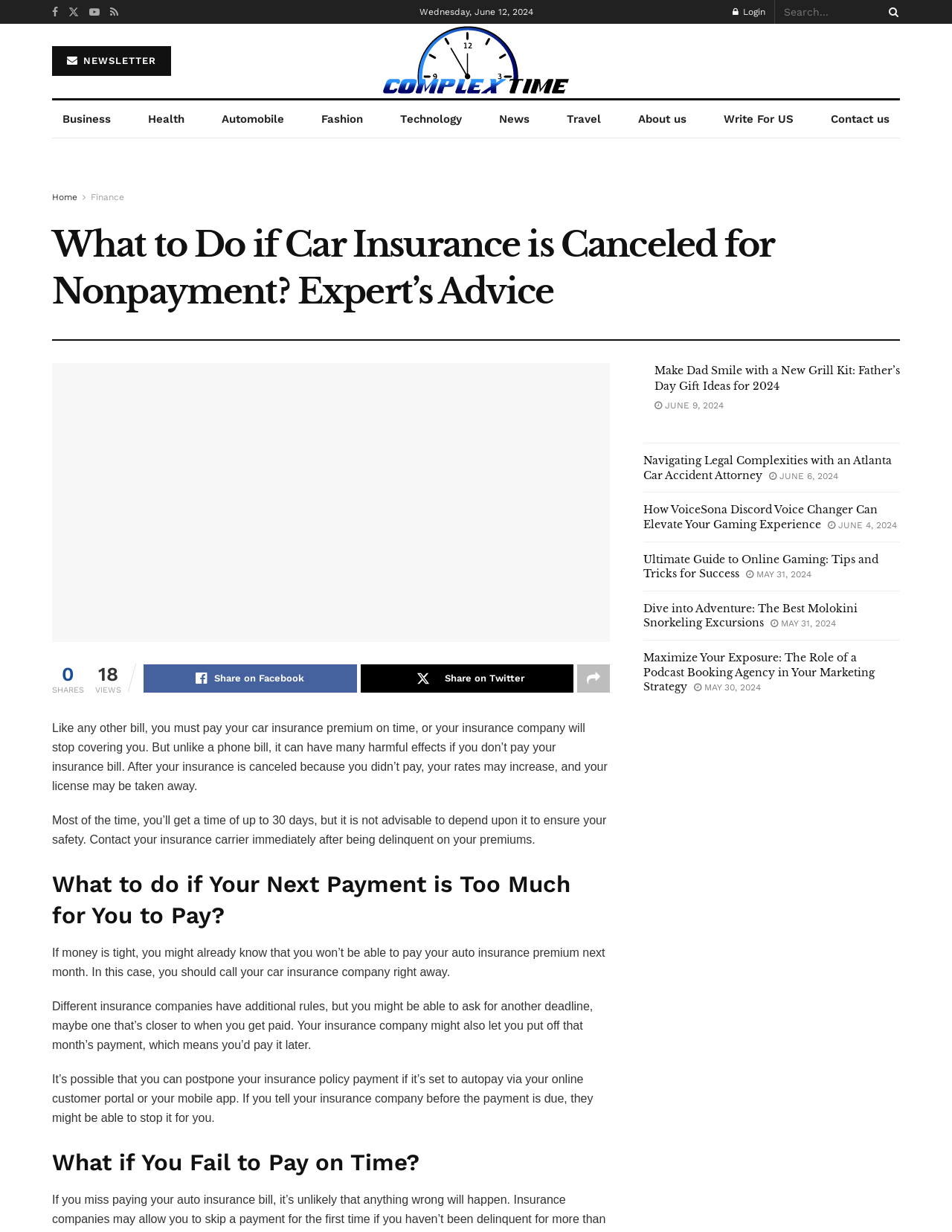Analyze the image and deliver a detailed answer to the question: What is the position of the 'Search...' textbox on the webpage?

I found the position of the 'Search...' textbox by analyzing the bounding box coordinates of the elements on the webpage. The textbox has a bounding box with coordinates [0.824, 0.0, 0.945, 0.019], which indicates that it is located at the top right of the webpage.